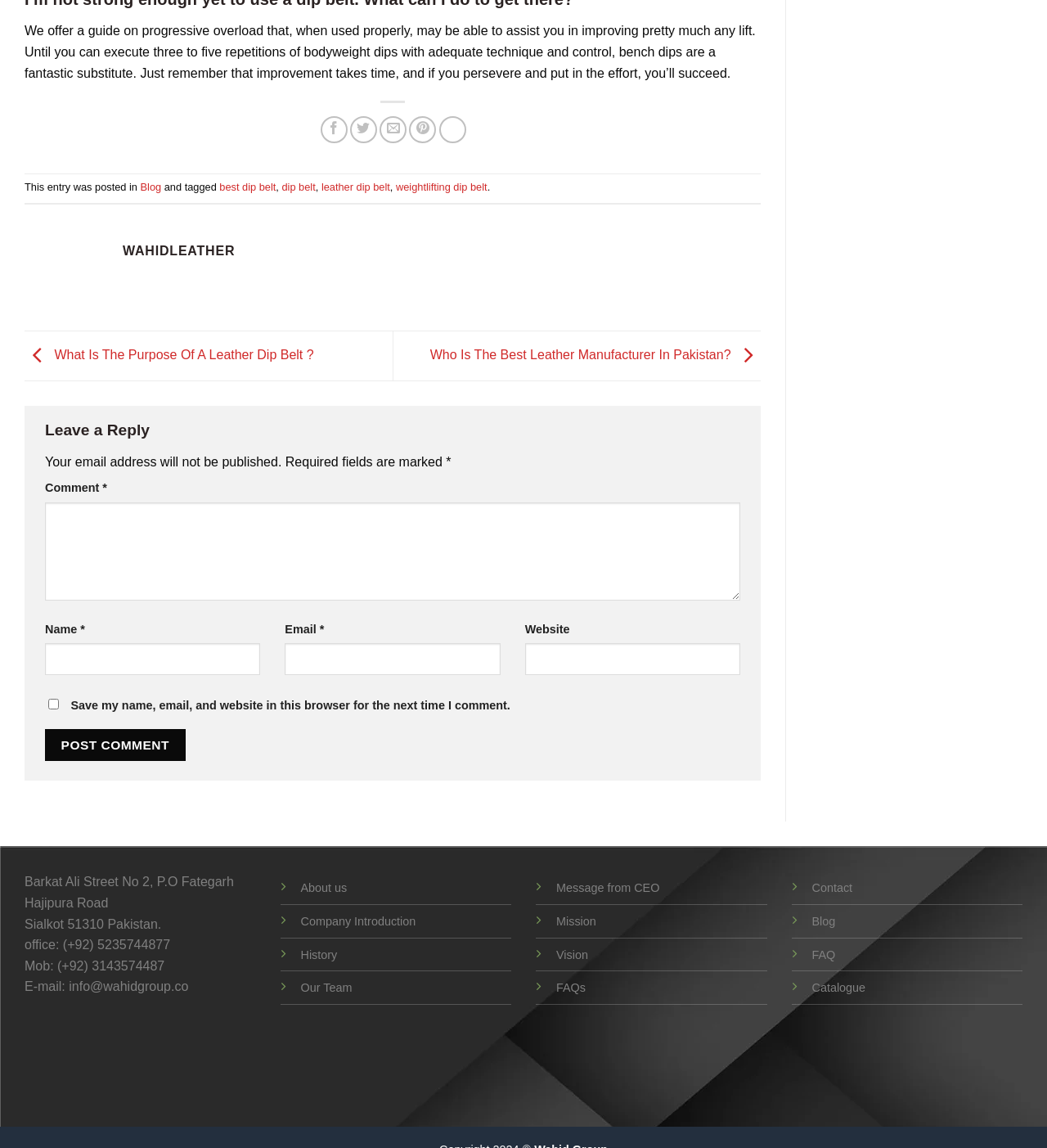How can I contact the company?
Provide a detailed answer to the question, using the image to inform your response.

The webpage provides contact information, including email address 'info@wahidgroup.co' and phone numbers, which can be used to contact the company.